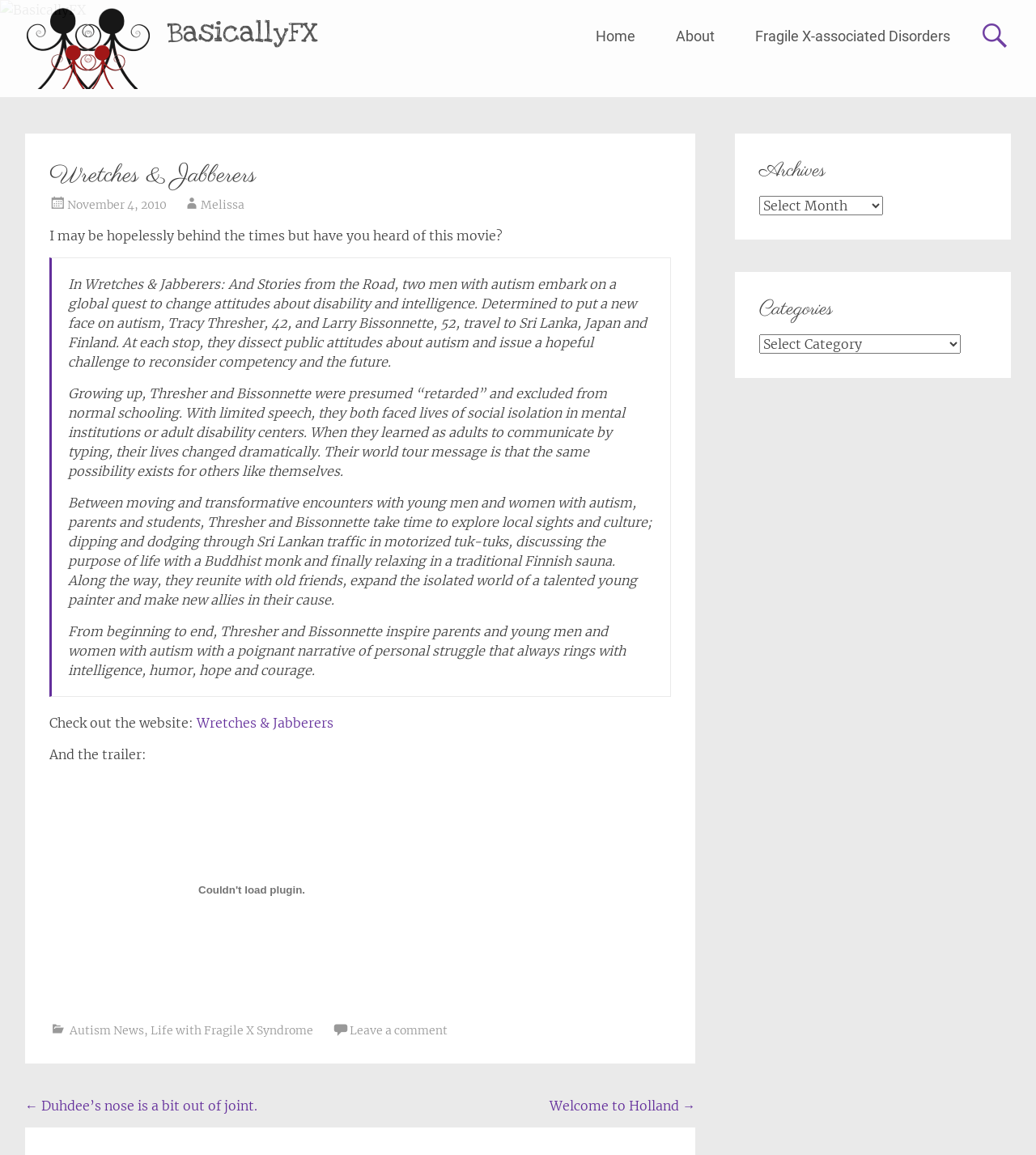Can you look at the image and give a comprehensive answer to the question:
What is the name of the website mentioned in the article?

The article mentions a website related to the movie, and the link to the website is provided with the text 'Check out the website:'.